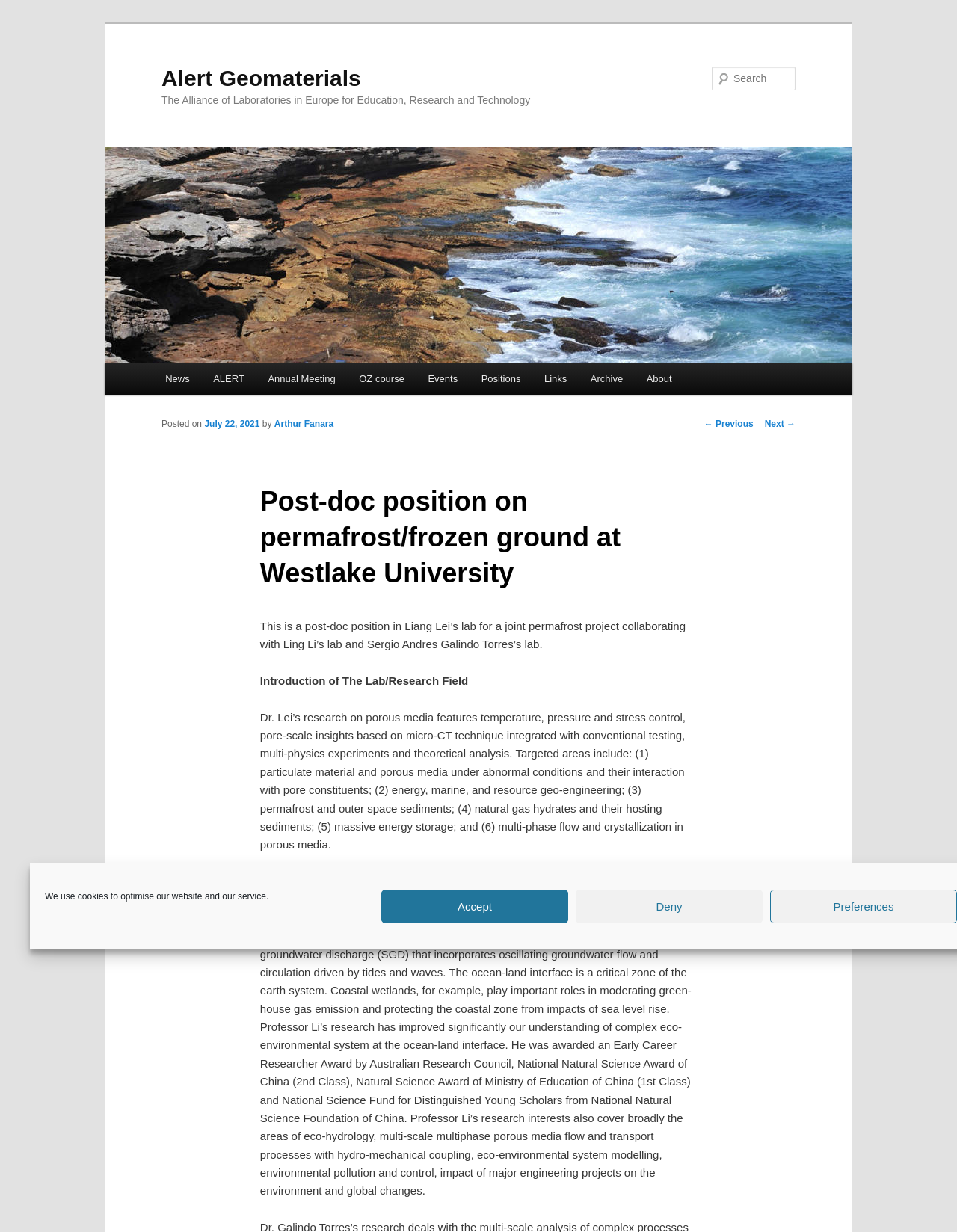Provide a thorough description of this webpage.

The webpage is about a post-doc position on permafrost/frozen ground at Westlake University, as indicated by the title. At the top of the page, there is a cookie notification with three buttons: "Accept", "Deny", and "Preferences". Below this notification, there is a link to skip to the primary content.

The main content of the page is divided into several sections. At the top, there is a heading "Alert Geomaterials" with a link to the same name. Below this, there is an image with the same name. On the right side of the image, there is a search bar with a label "Search".

The main menu is located on the left side of the page, with links to "News", "ALERT", "Annual Meeting", "OZ course", "Events", "Positions", "Links", "Archive", and "About". 

The main content of the page is about the post-doc position, which is divided into several sections. The first section has a heading "Post-doc position on permafrost/frozen ground at Westlake University" and provides information about the position, including the date it was posted and the author. 

The next section provides an introduction to the lab and research field, followed by a detailed description of the research areas of Dr. Lei and Professor Li. The text is quite lengthy and provides specific details about their research interests and achievements.

At the bottom of the page, there are links to previous and next posts, as well as a post navigation section.